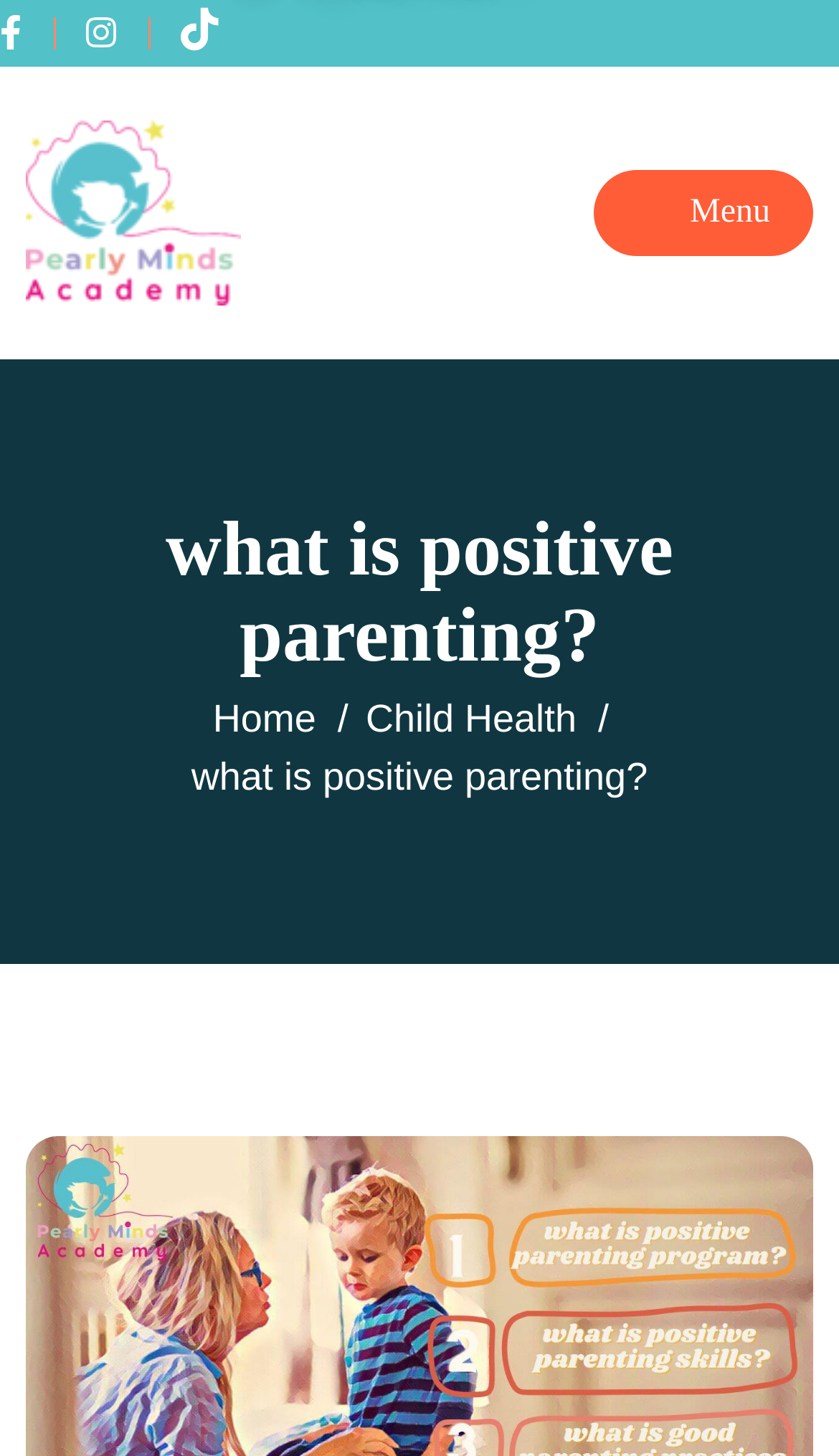How many links are in the top navigation bar?
Please answer the question with a single word or phrase, referencing the image.

3